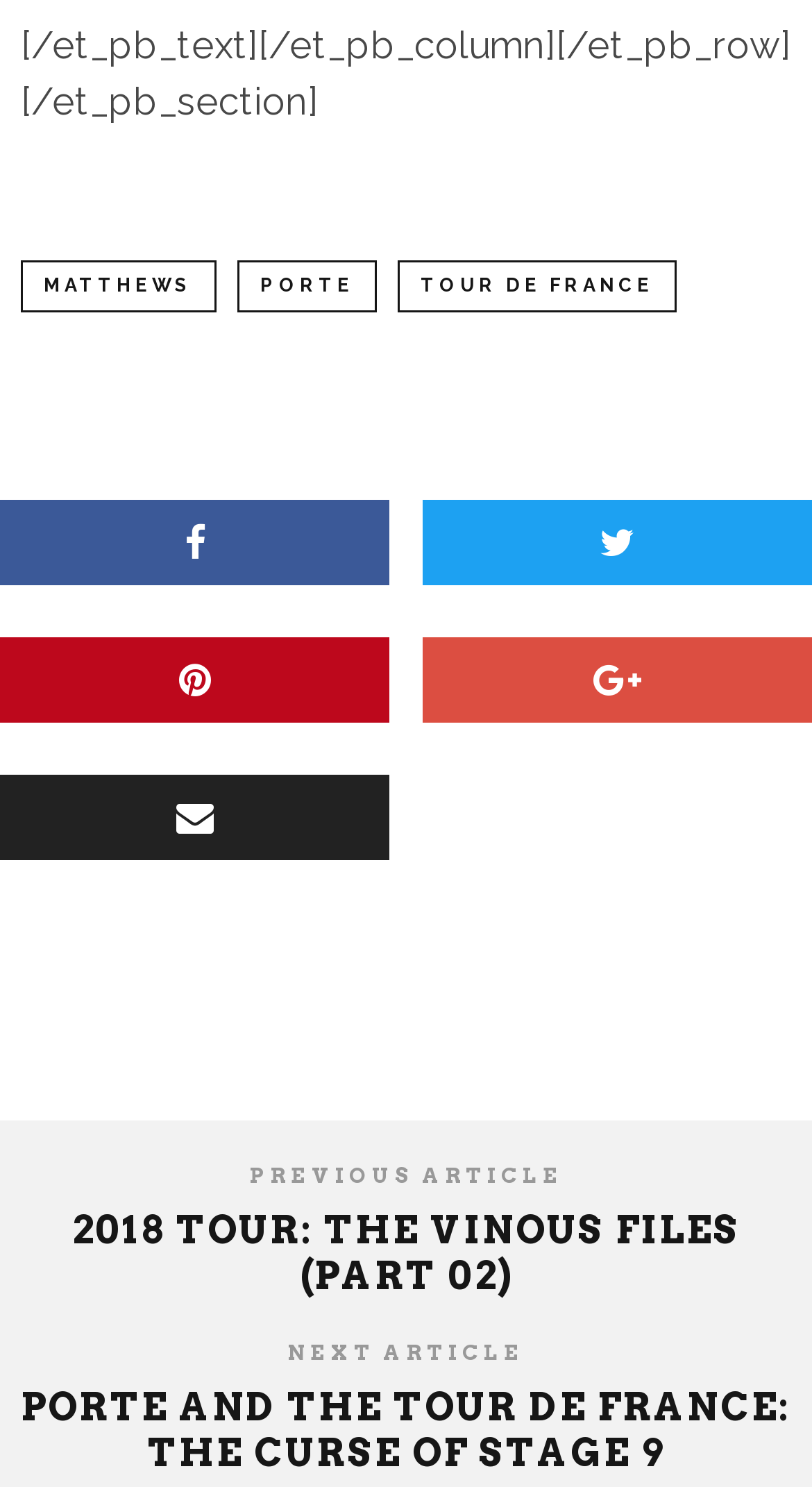Please answer the following question using a single word or phrase: 
What is the previous article about?

2018 TOUR: THE VINOUS FILES (PART 02)